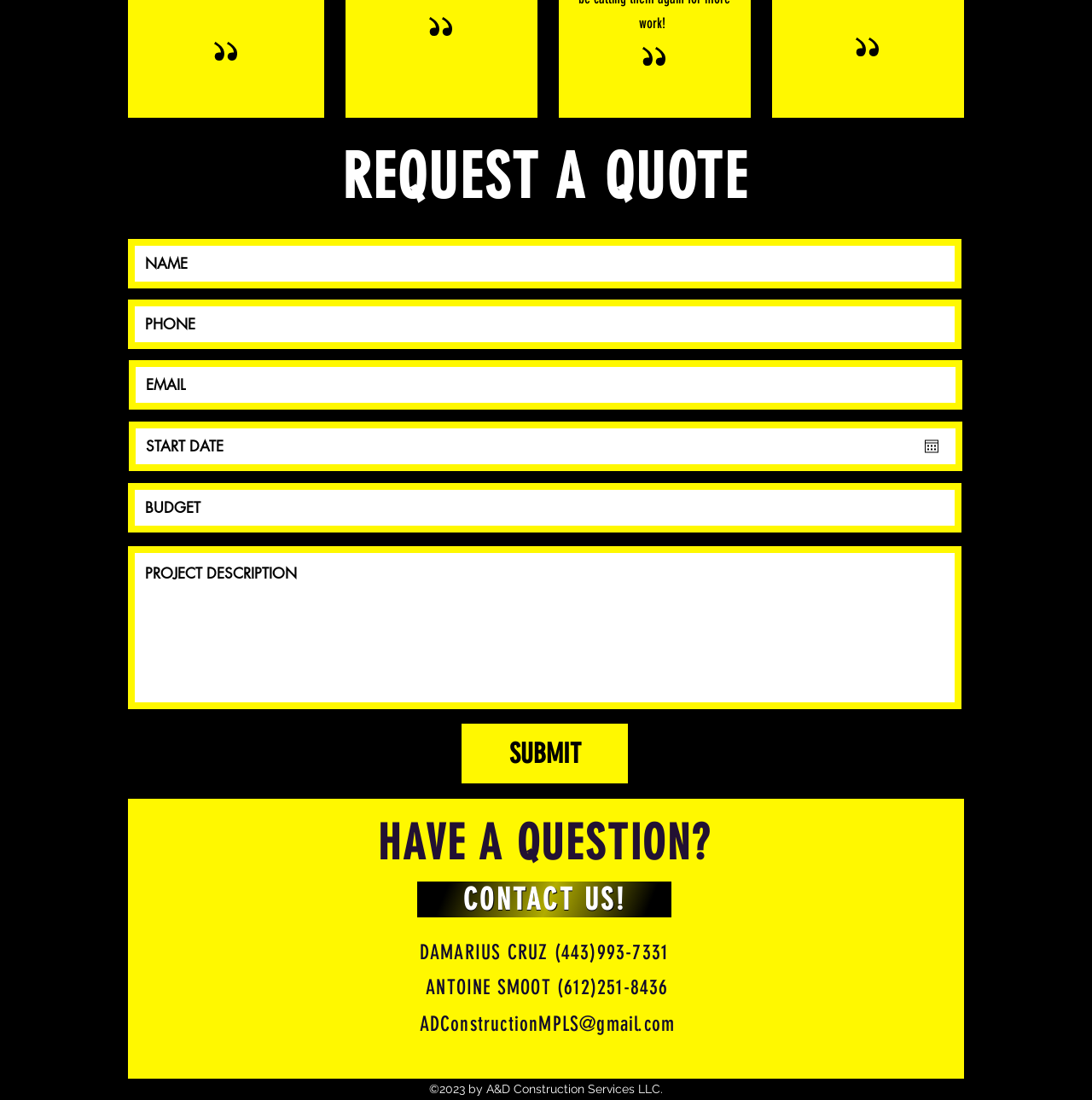How many phone numbers are displayed on the webpage?
Using the image, provide a concise answer in one word or a short phrase.

2